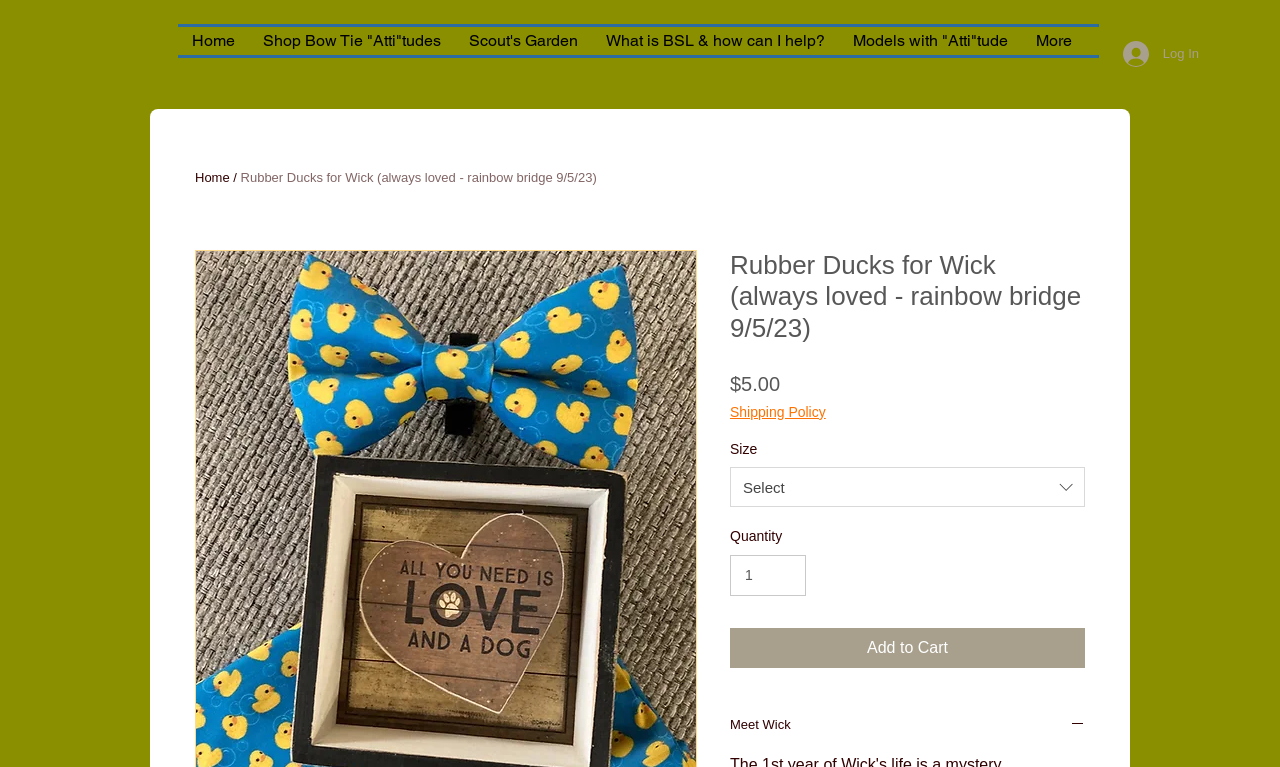Determine the coordinates of the bounding box for the clickable area needed to execute this instruction: "Click the 'Contact Now' button".

None